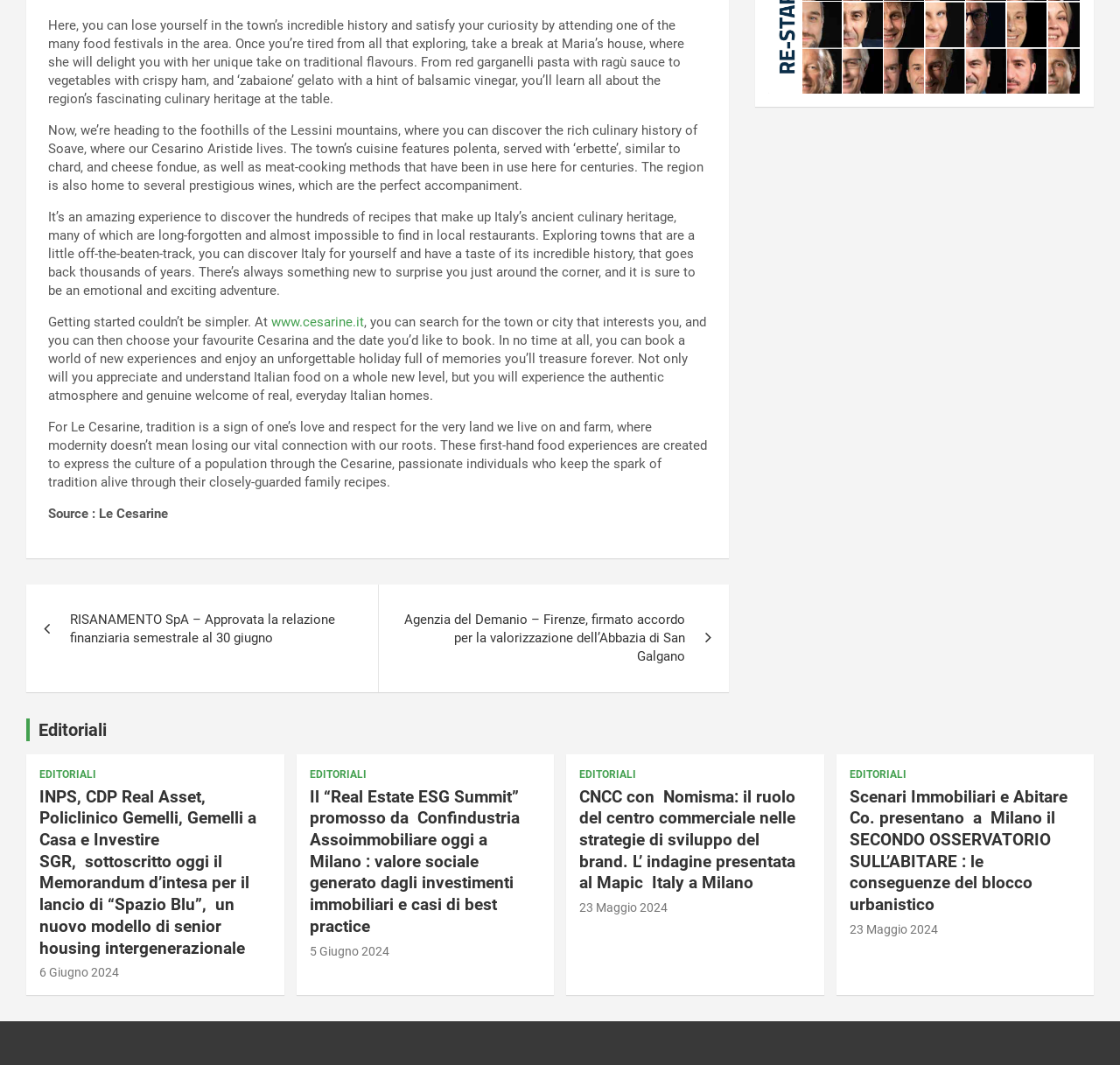Determine the bounding box coordinates for the UI element with the following description: "6 Giugno 2024". The coordinates should be four float numbers between 0 and 1, represented as [left, top, right, bottom].

[0.035, 0.906, 0.106, 0.92]